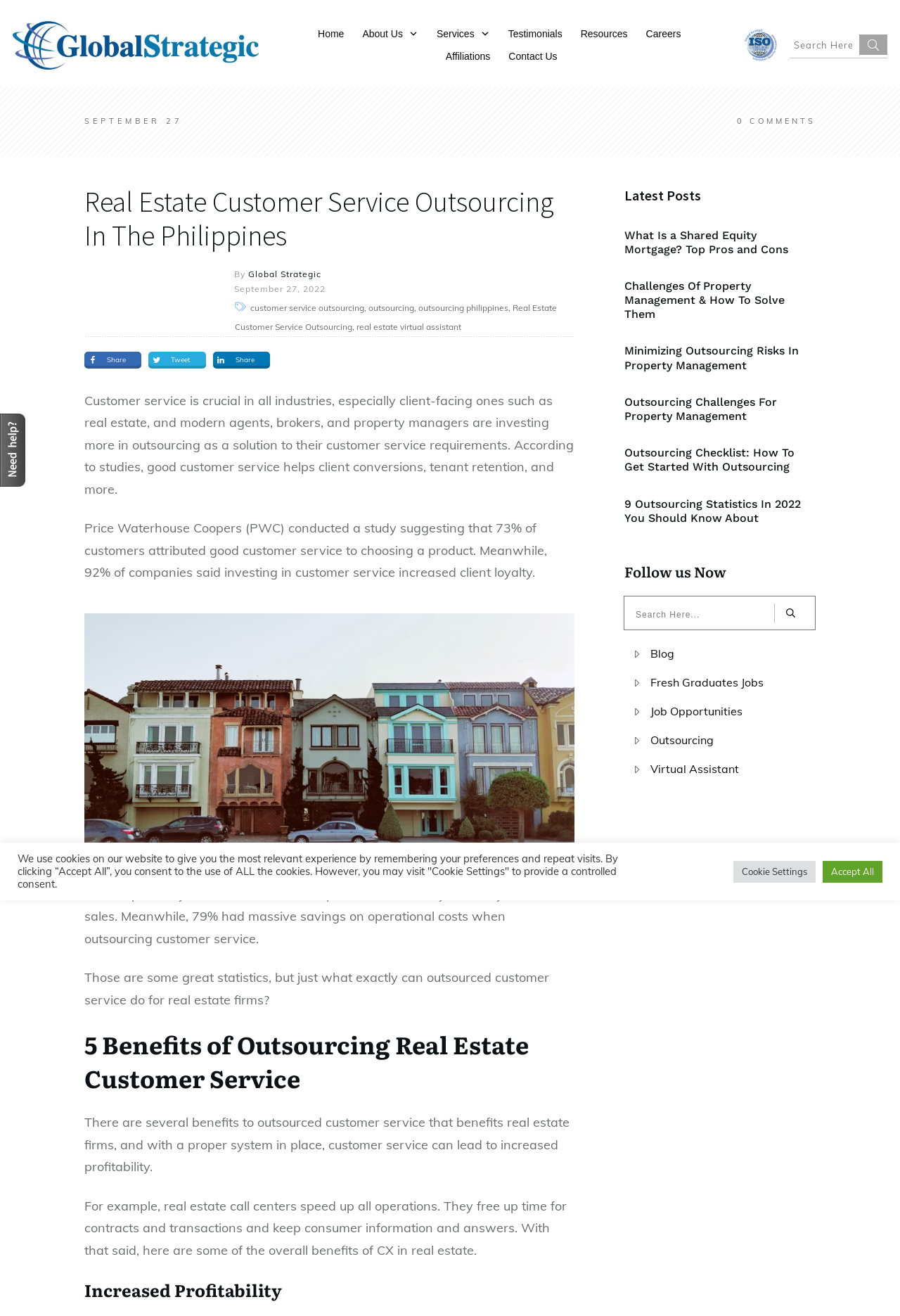Analyze the image and provide a detailed answer to the question: What is the percentage of customers who attributed good customer service to choosing a product?

According to the text, 'Price Waterhouse Coopers (PWC) conducted a study suggesting that 73% of customers attributed good customer service to choosing a product.' This statistic is mentioned in the second paragraph of the webpage.